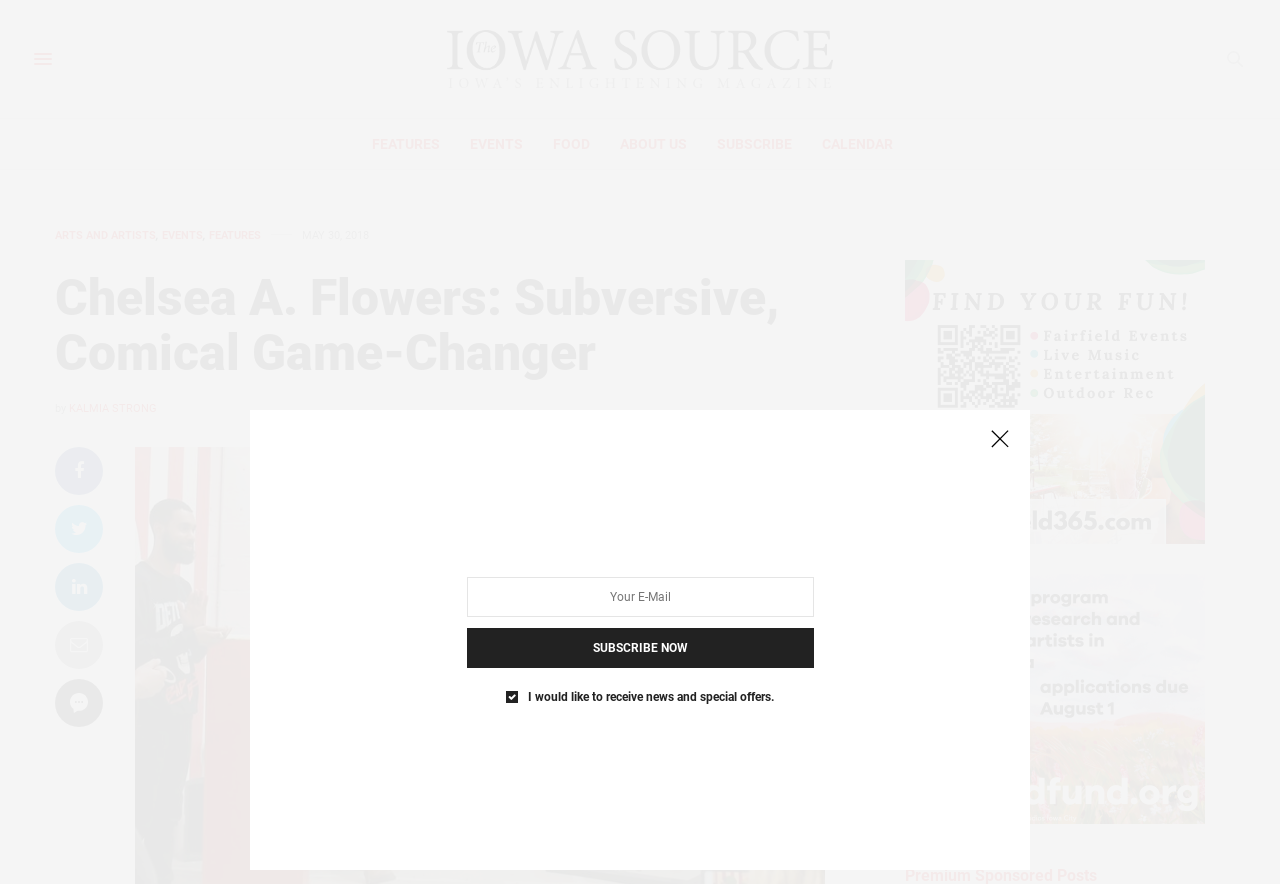What is the purpose of the textbox and button at the top of the page?
Give a detailed response to the question by analyzing the screenshot.

I inferred the answer by looking at the textbox with the label 'Your E-Mail' and the button with the text 'SUBSCRIBE NOW', which suggests that the user can enter their email address to receive news and special offers.